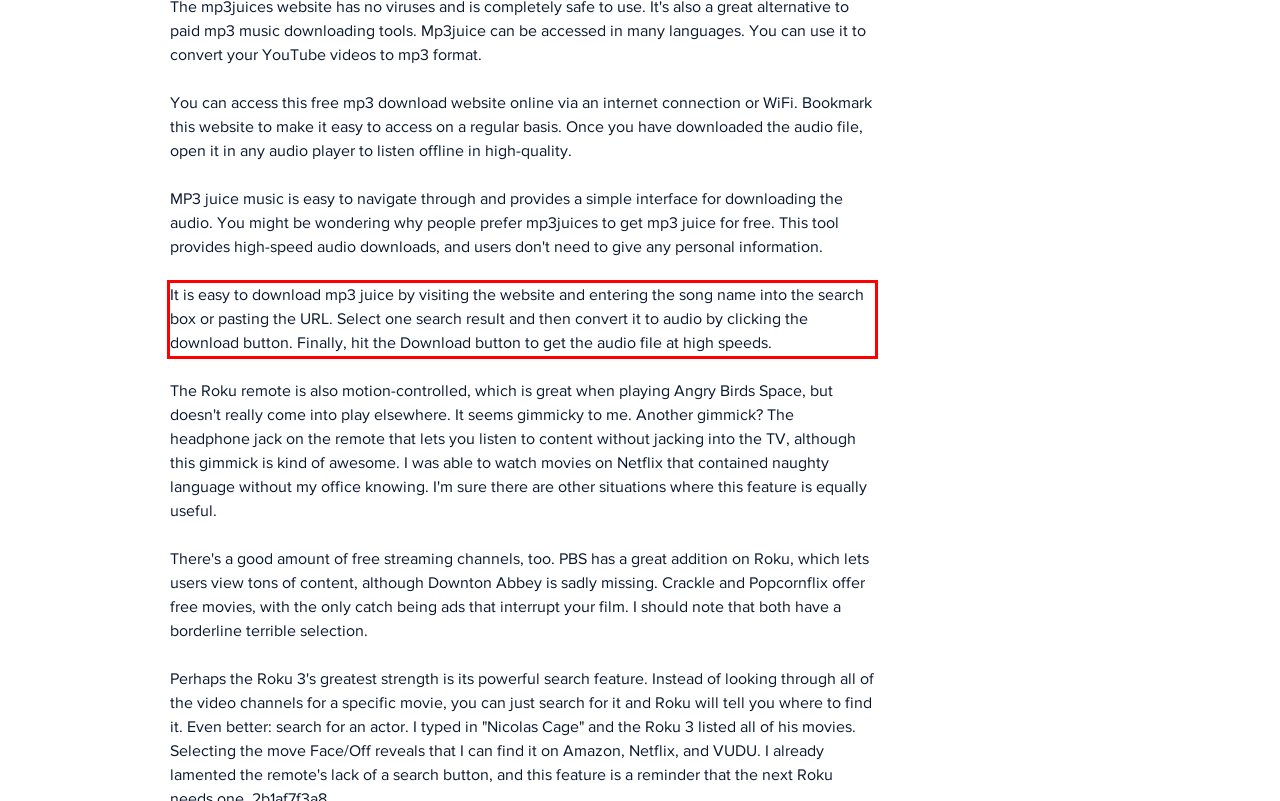Locate the red bounding box in the provided webpage screenshot and use OCR to determine the text content inside it.

It is easy to download mp3 juice by visiting the website and entering the song name into the search box or pasting the URL. Select one search result and then convert it to audio by clicking the download button. Finally, hit the Download button to get the audio file at high speeds.